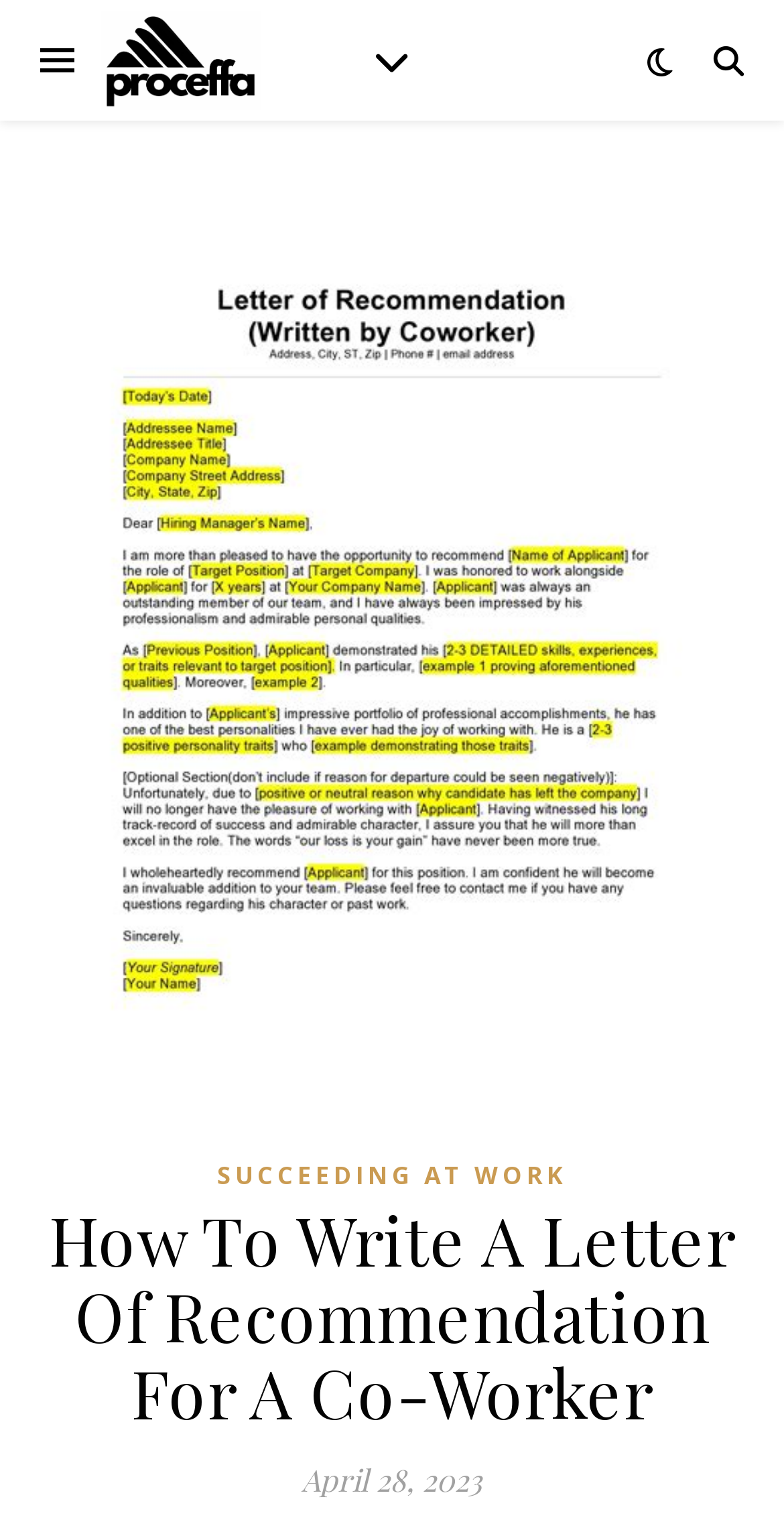Please specify the bounding box coordinates in the format (top-left x, top-left y, bottom-right x, bottom-right y), with values ranging from 0 to 1. Identify the bounding box for the UI component described as follows: aria-label="Keith Burnett Speaks Play video"

None